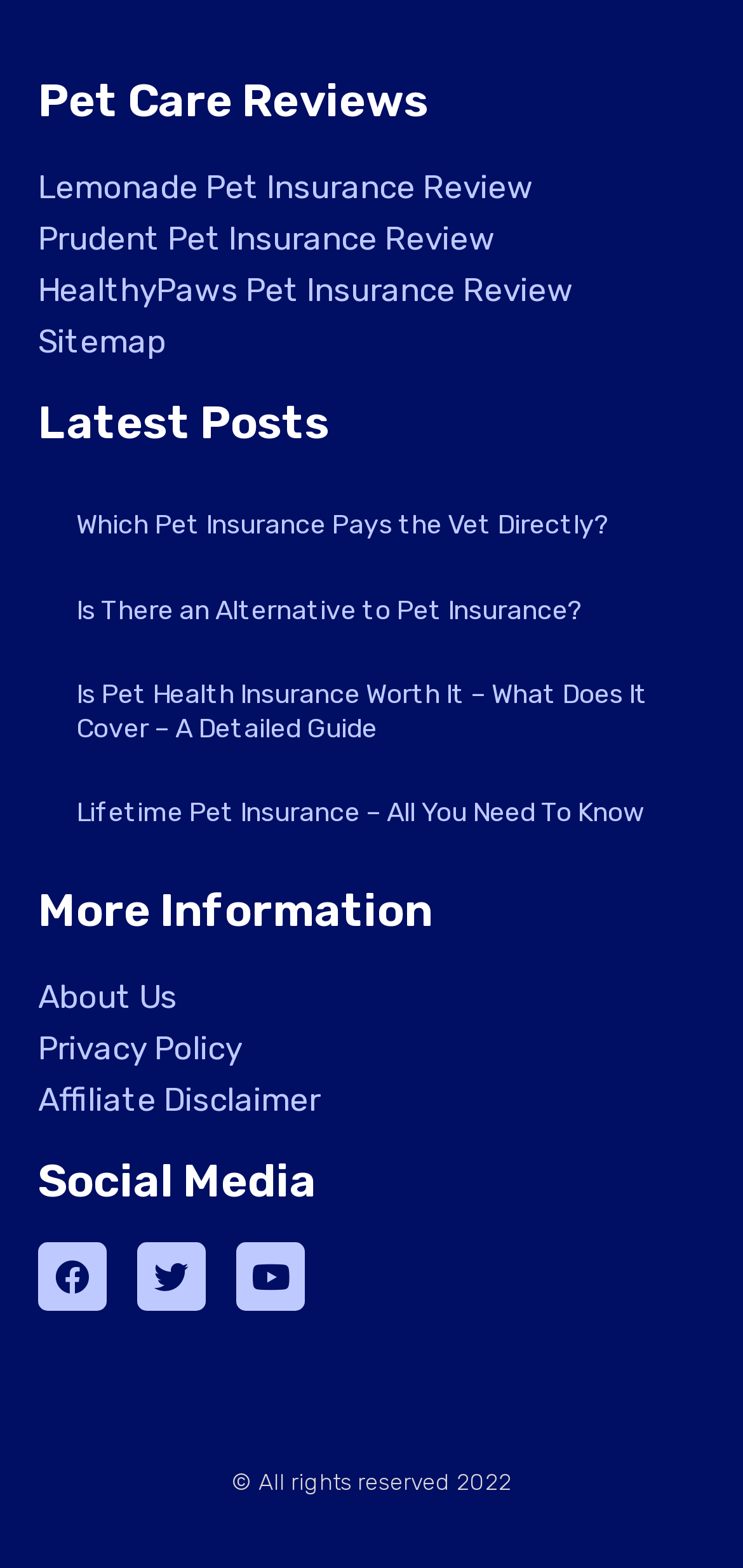Please find the bounding box coordinates of the element that needs to be clicked to perform the following instruction: "Follow on Facebook". The bounding box coordinates should be four float numbers between 0 and 1, represented as [left, top, right, bottom].

[0.051, 0.793, 0.144, 0.836]